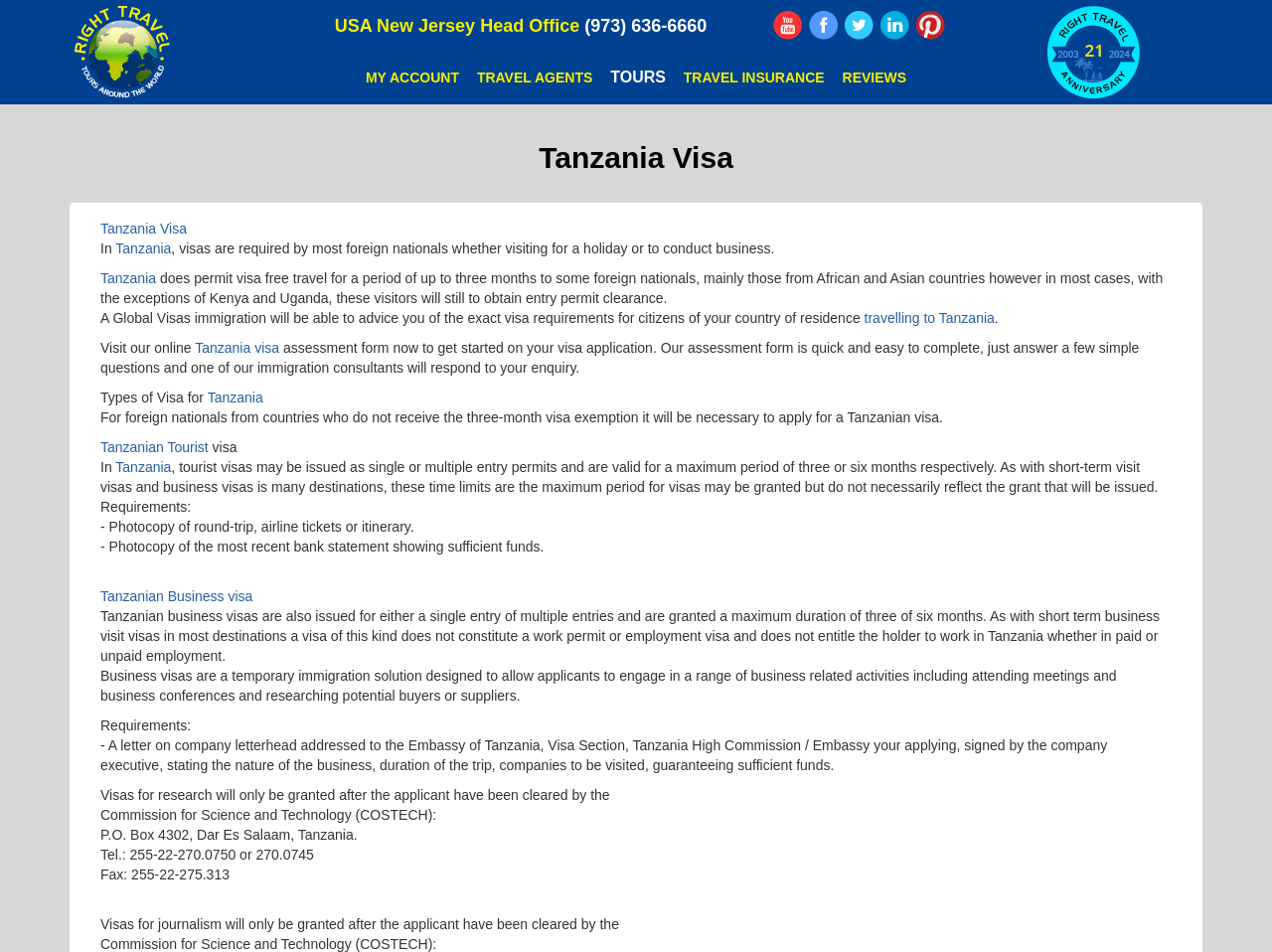Explain the webpage in detail.

This webpage is about Tanzanian visa applications and requirements. At the top left corner, there is a logo of Right Travel, accompanied by a link to the company's website. Next to it, there is a heading "Tanzania Visa" in a large font. Below the logo, there are contact details of the company's USA New Jersey Head Office, including a phone number and social media links to YouTube, Facebook, Twitter, LinkedIn, and Pinterest.

The main content of the webpage is divided into sections, each discussing different aspects of Tanzanian visa applications. The first section explains that visas are required for most foreign nationals visiting Tanzania, with some exceptions. It also mentions that a Global Visas immigration consultant can advise on the exact visa requirements for citizens of a specific country of residence.

The next section provides information on types of visas for Tanzania, including tourist visas and business visas. Tourist visas can be issued as single or multiple entry permits, valid for a maximum period of three or six months. The section also lists the requirements for obtaining a tourist visa, including a photocopy of round-trip airline tickets or itinerary and a photocopy of the most recent bank statement showing sufficient funds.

The following section discusses Tanzanian business visas, which are also issued for either a single entry or multiple entries and are granted a maximum duration of three or six months. It explains that business visas do not constitute a work permit or employment visa and do not entitle the holder to work in Tanzania. The section also lists the requirements for obtaining a business visa, including a letter on company letterhead addressed to the Embassy of Tanzania, Visa Section.

The webpage also provides information on visas for research and journalism, which require clearance from the Commission for Science and Technology (COSTECH) in Tanzania. The contact details of COSTECH are provided, including a postal address, phone numbers, and a fax number.

Overall, the webpage provides detailed information on Tanzanian visa applications, requirements, and types of visas, making it a useful resource for individuals planning to visit or conduct business in Tanzania.